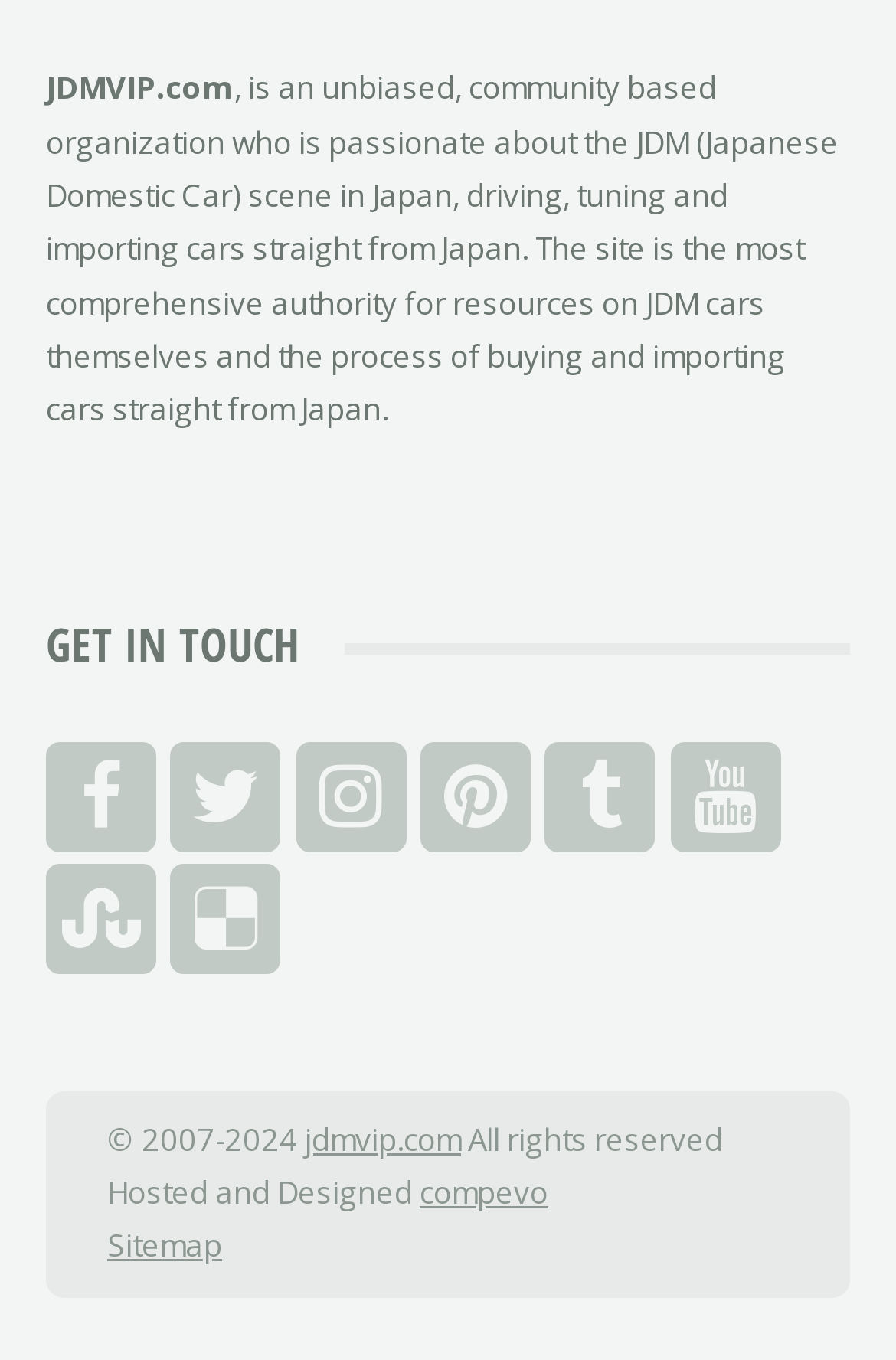Based on the image, provide a detailed and complete answer to the question: 
How many social media links are present on the page?

There are 7 social media links present on the page, represented by icons, which are located below the 'GET IN TOUCH' heading.